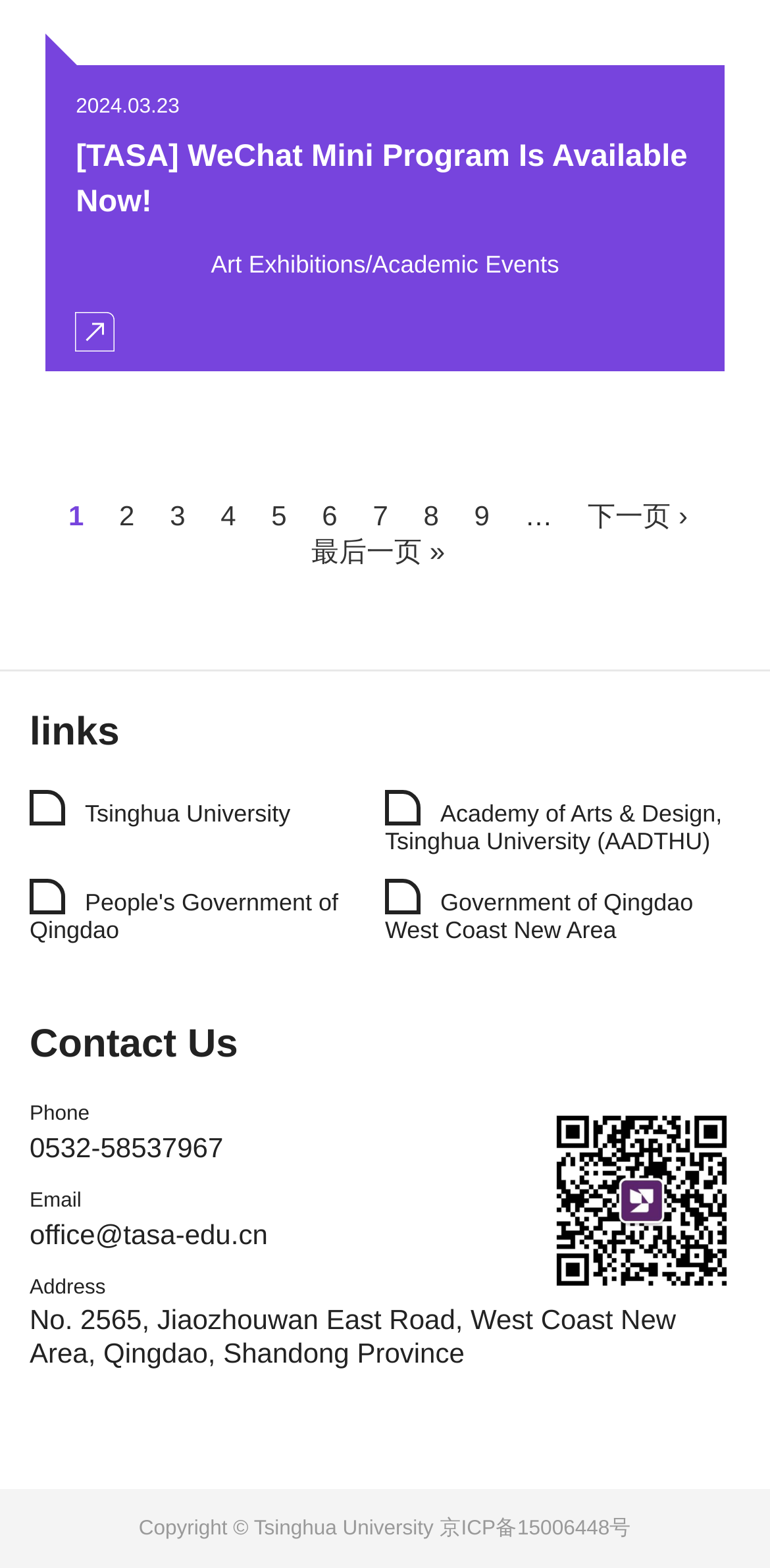What is the phone number of the contact?
Please answer the question with as much detail as possible using the screenshot.

The contact information section on the webpage lists the phone number as 0532-58537967.